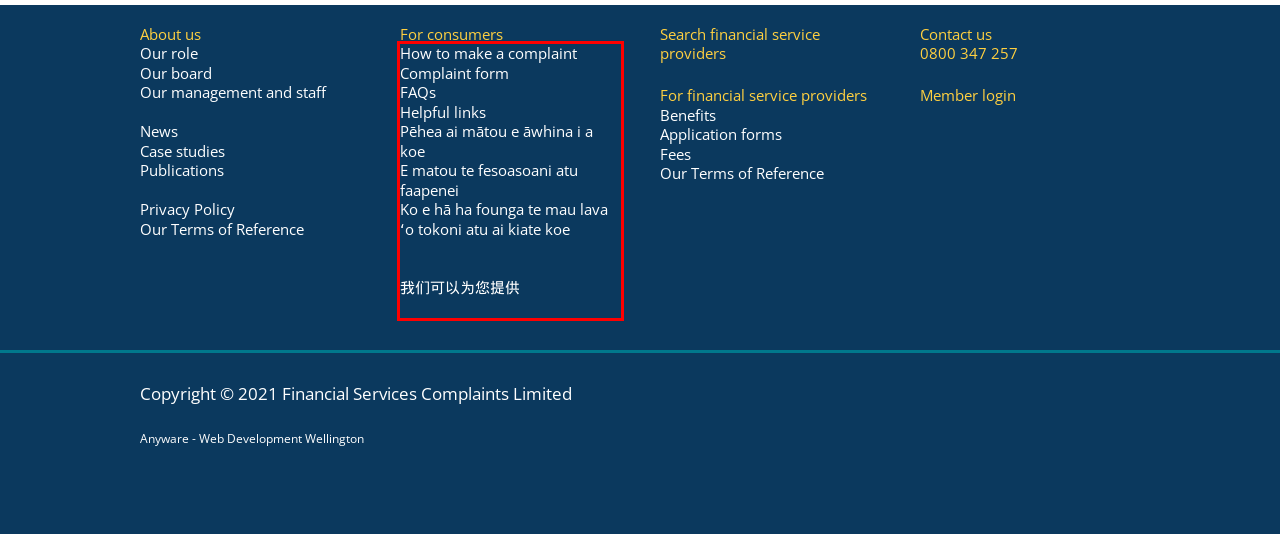Within the screenshot of a webpage, identify the red bounding box and perform OCR to capture the text content it contains.

How to make a complaint Complaint form FAQs Helpful links Pēhea ai mātou e āwhina i a koe E matou te fesoasoani atu faapenei Ko e hā ha founga te mau lava ʻo tokoni atu ai kiate koe हम आपकी किस तरह मदद कर सकते हैं। 我们可以为您提供 여러분을 도와드릴 수 있습니다